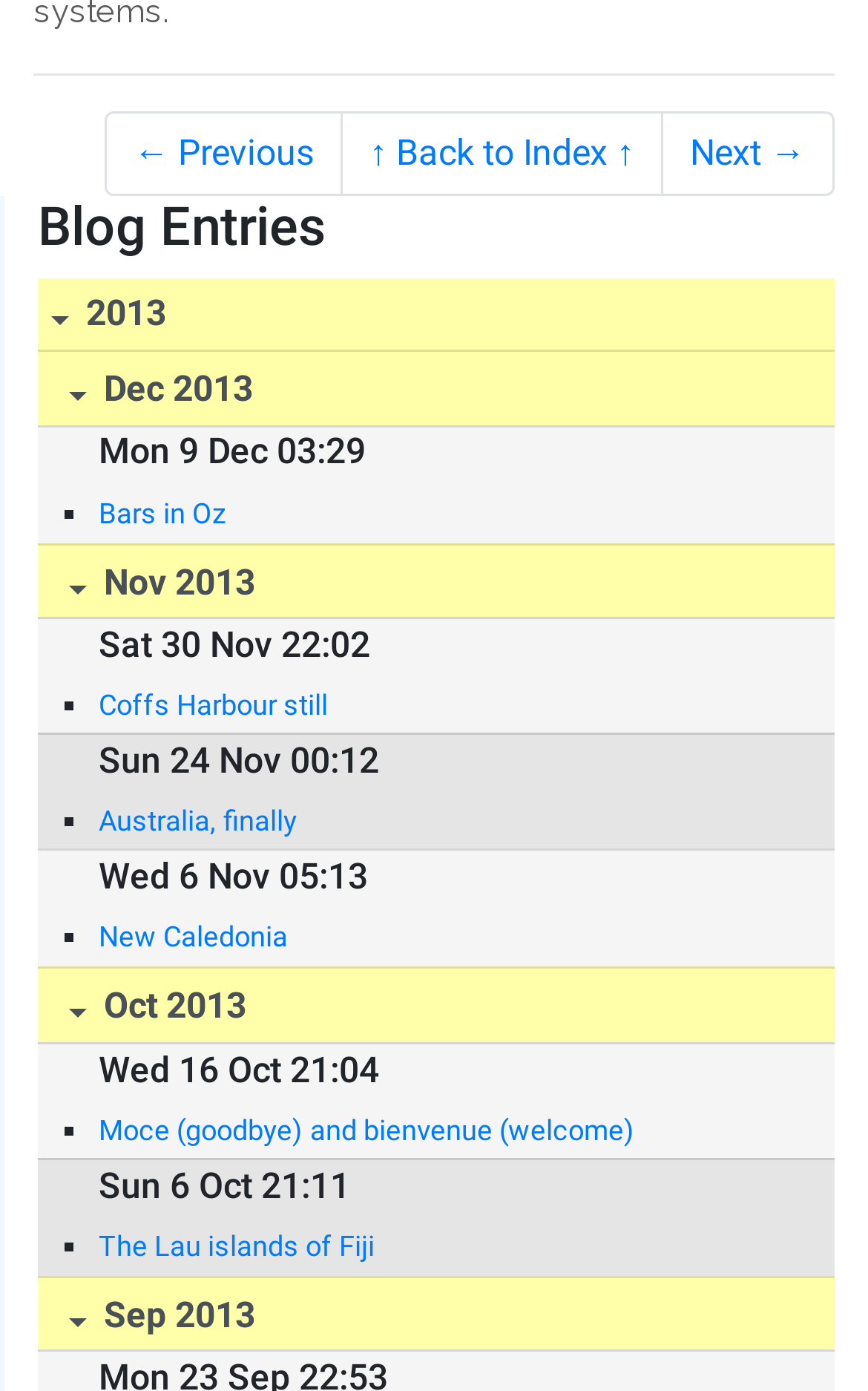Please identify the bounding box coordinates of the clickable region that I should interact with to perform the following instruction: "View blog entries for November 2013". The coordinates should be expressed as four float numbers between 0 and 1, i.e., [left, top, right, bottom].

[0.044, 0.39, 0.962, 0.446]